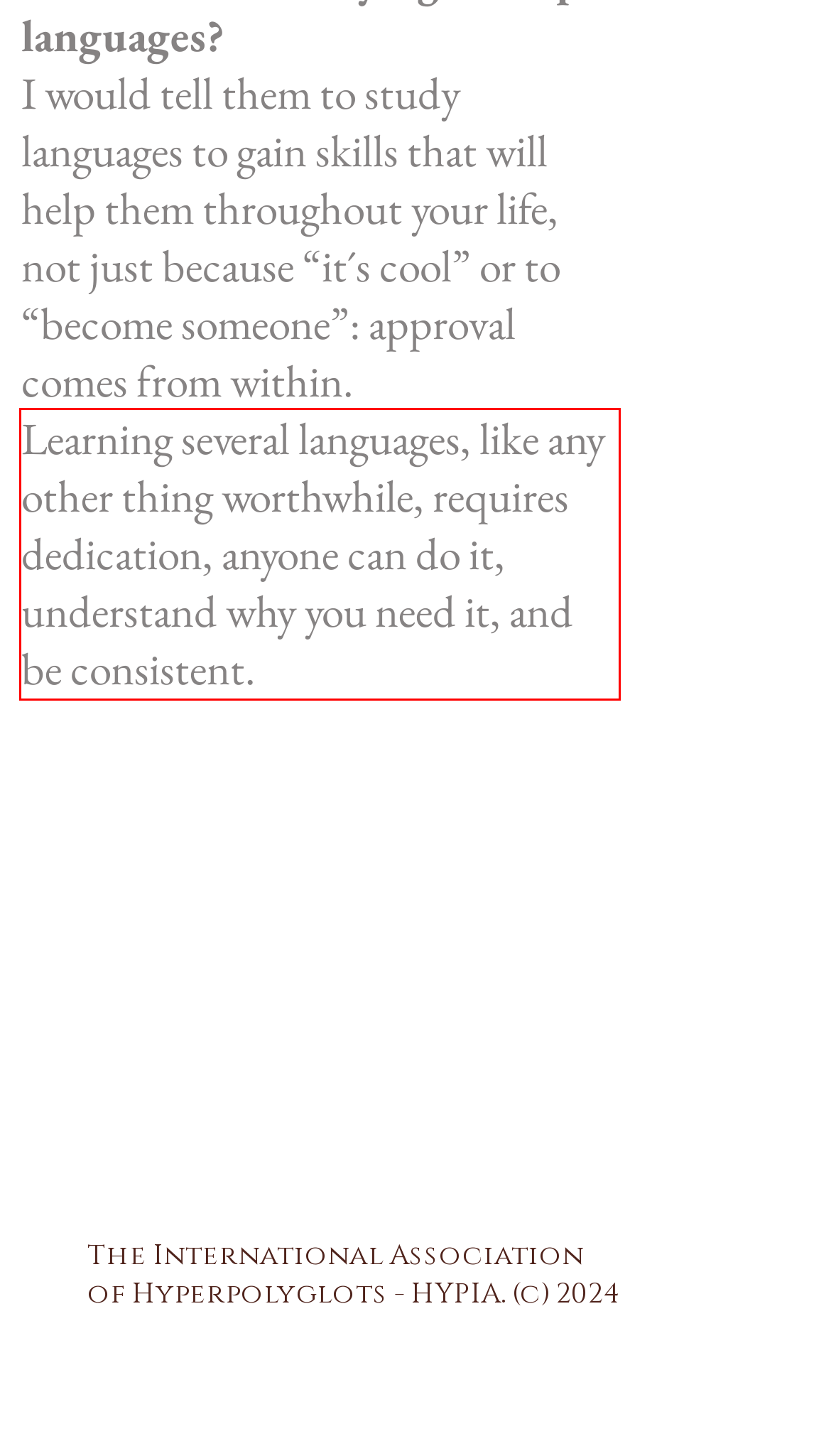You are given a webpage screenshot with a red bounding box around a UI element. Extract and generate the text inside this red bounding box.

Learning several languages, like any other thing worthwhile, requires dedication, anyone can do it, understand why you need it, and be consistent.